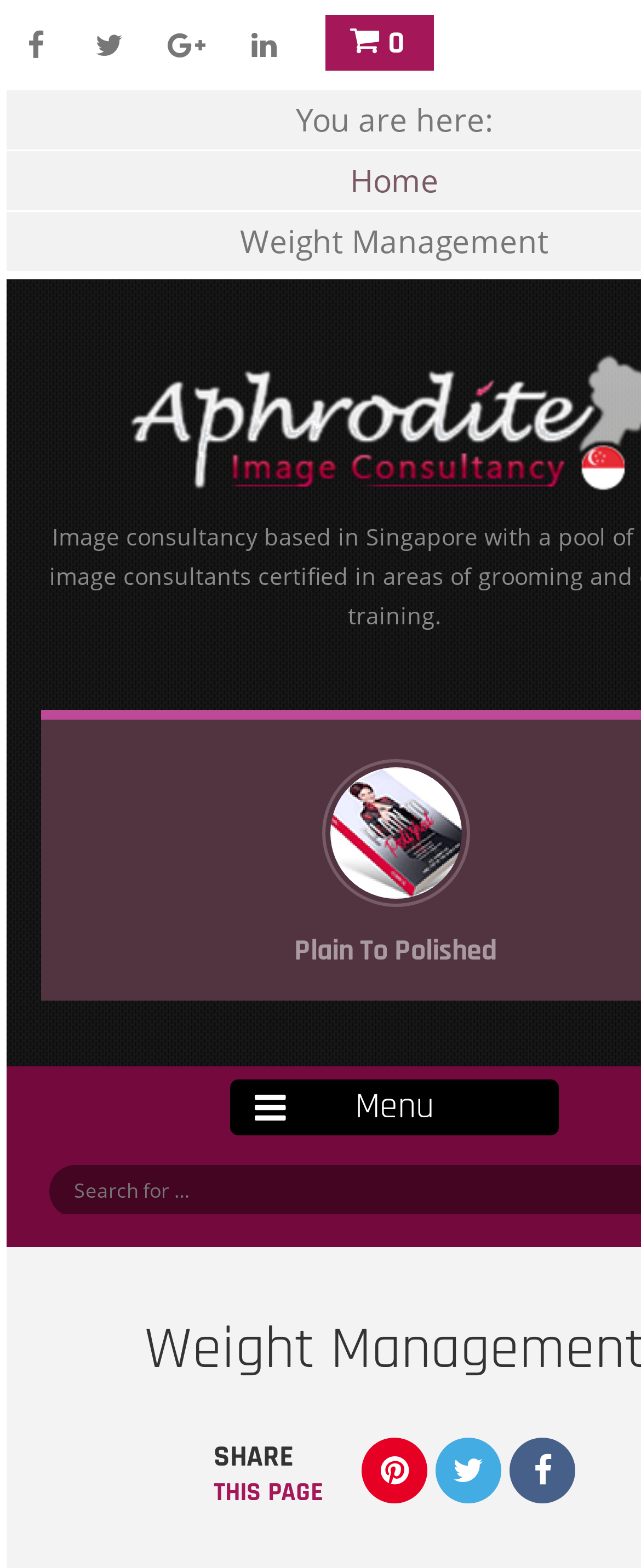Locate the bounding box of the UI element defined by this description: "Google+". The coordinates should be given as four float numbers between 0 and 1, formatted as [left, top, right, bottom].

[0.254, 0.008, 0.328, 0.048]